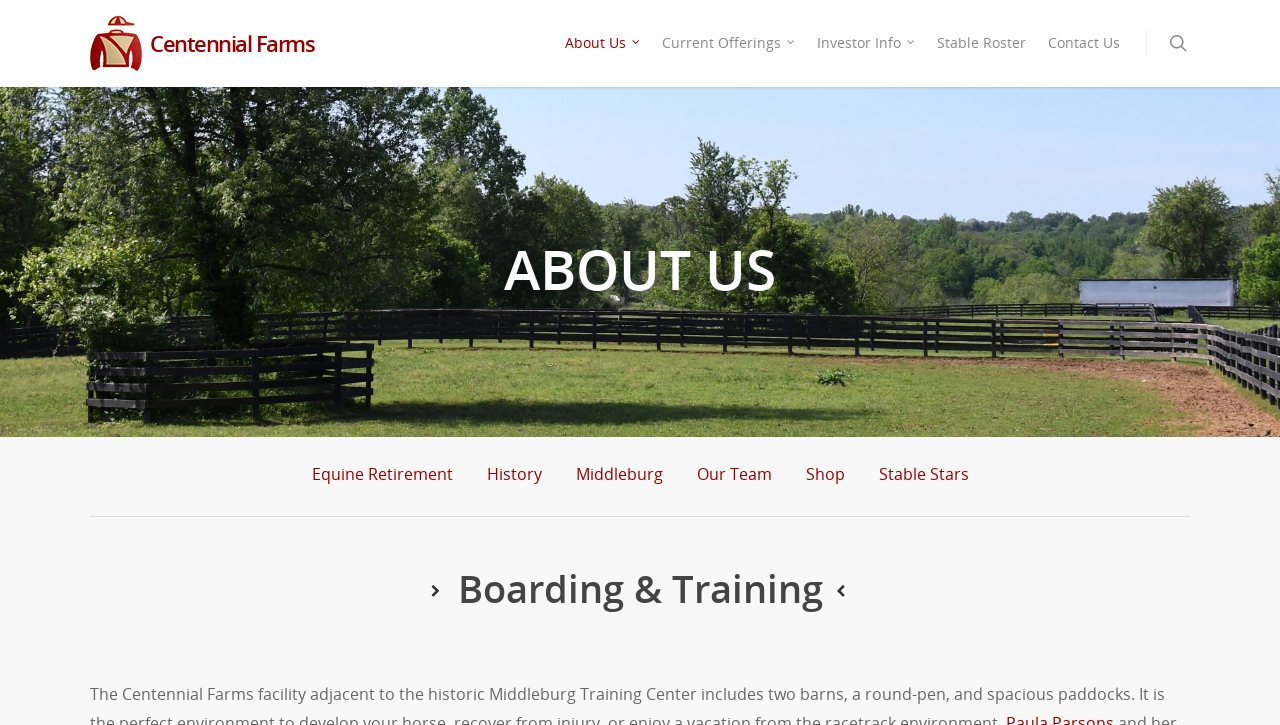Give a concise answer of one word or phrase to the question: 
What is the last link in the 'Boarding & Training' section?

Stable Stars